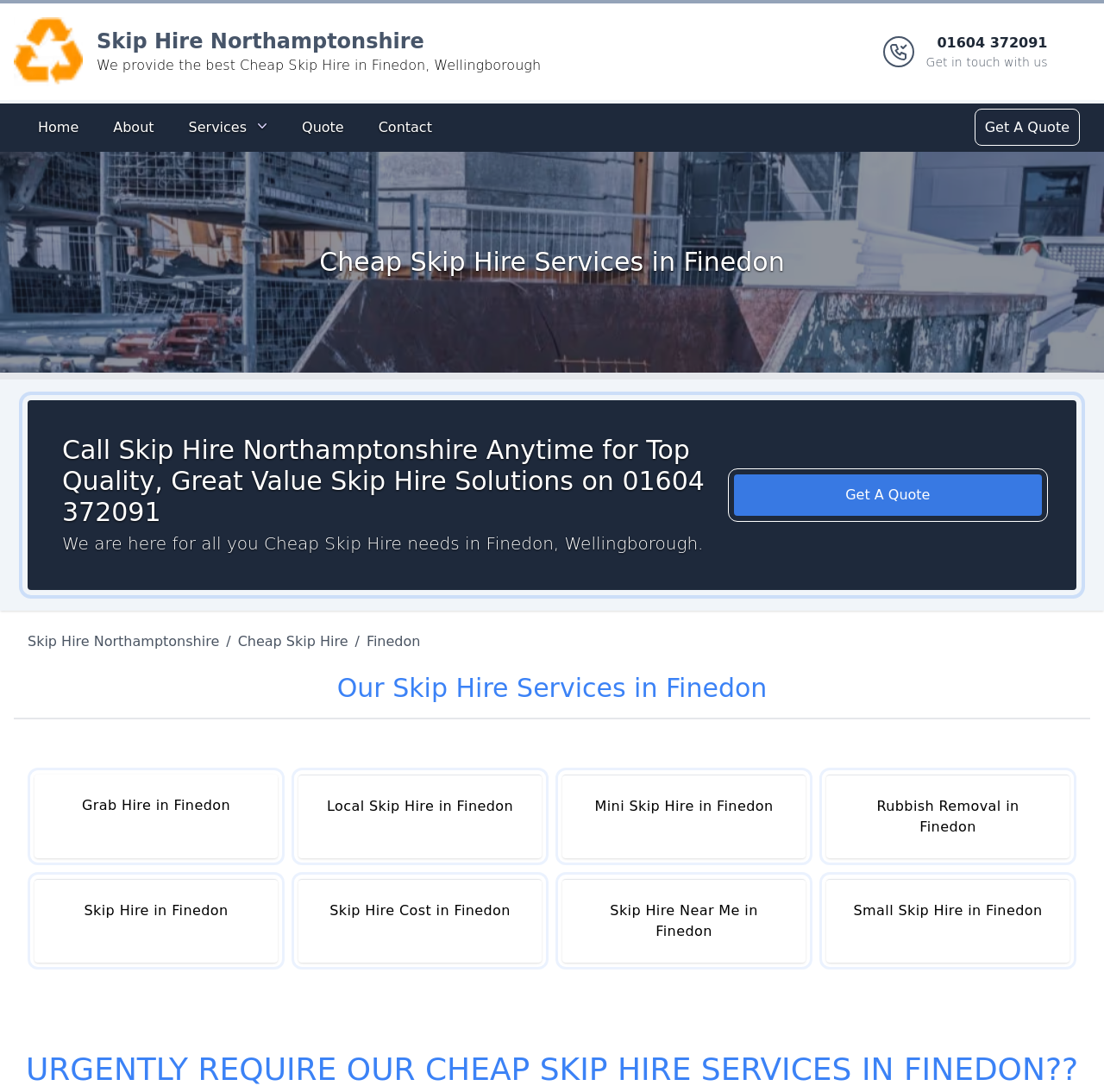Generate the text of the webpage's primary heading.

Cheap Skip Hire Services in Finedon